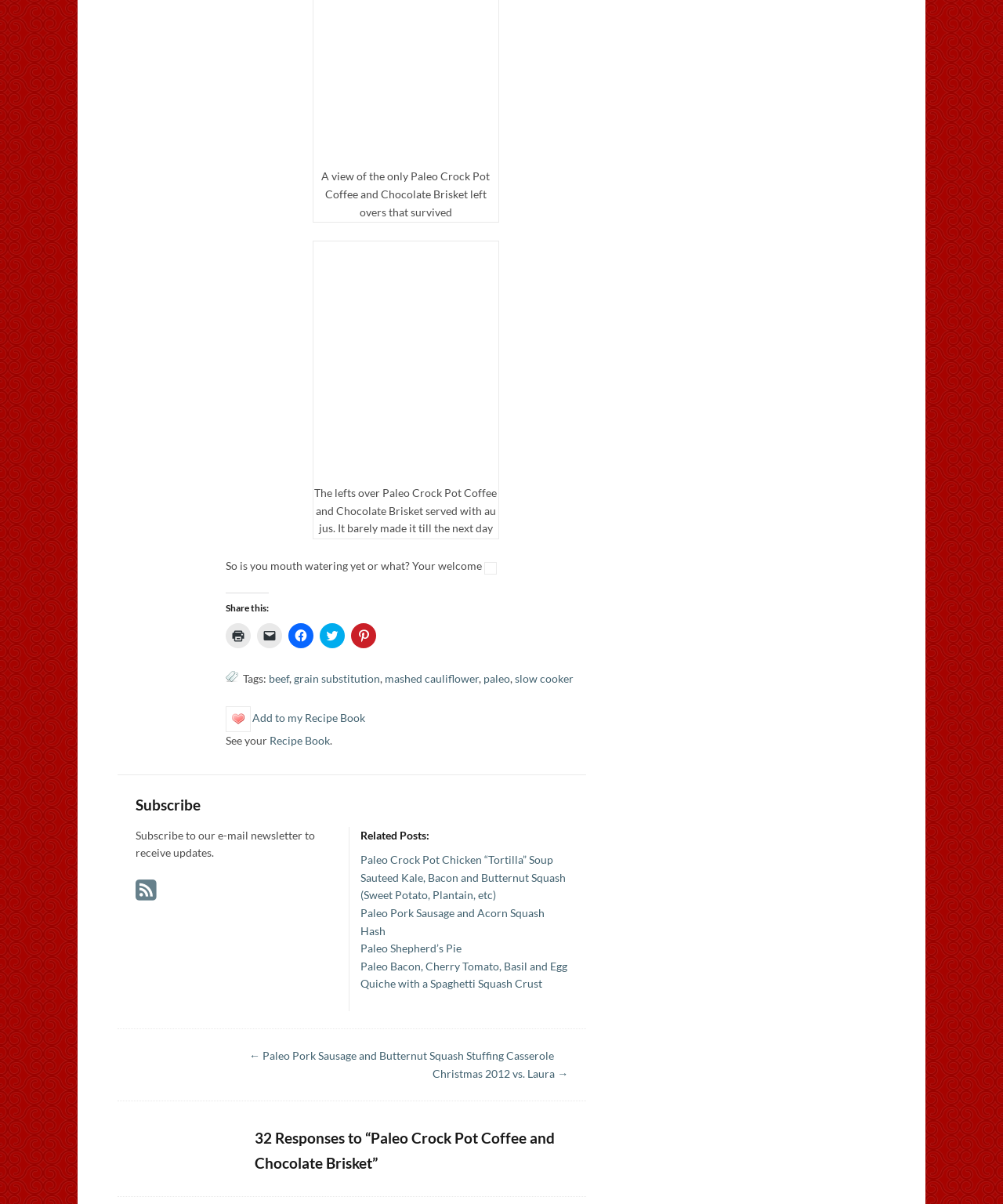What is the purpose of the 'Subscribe' section?
Utilize the image to construct a detailed and well-explained answer.

The 'Subscribe' section on the webpage allows users to subscribe to the website's e-mail newsletter, which suggests that the purpose of this section is to receive updates from the website.